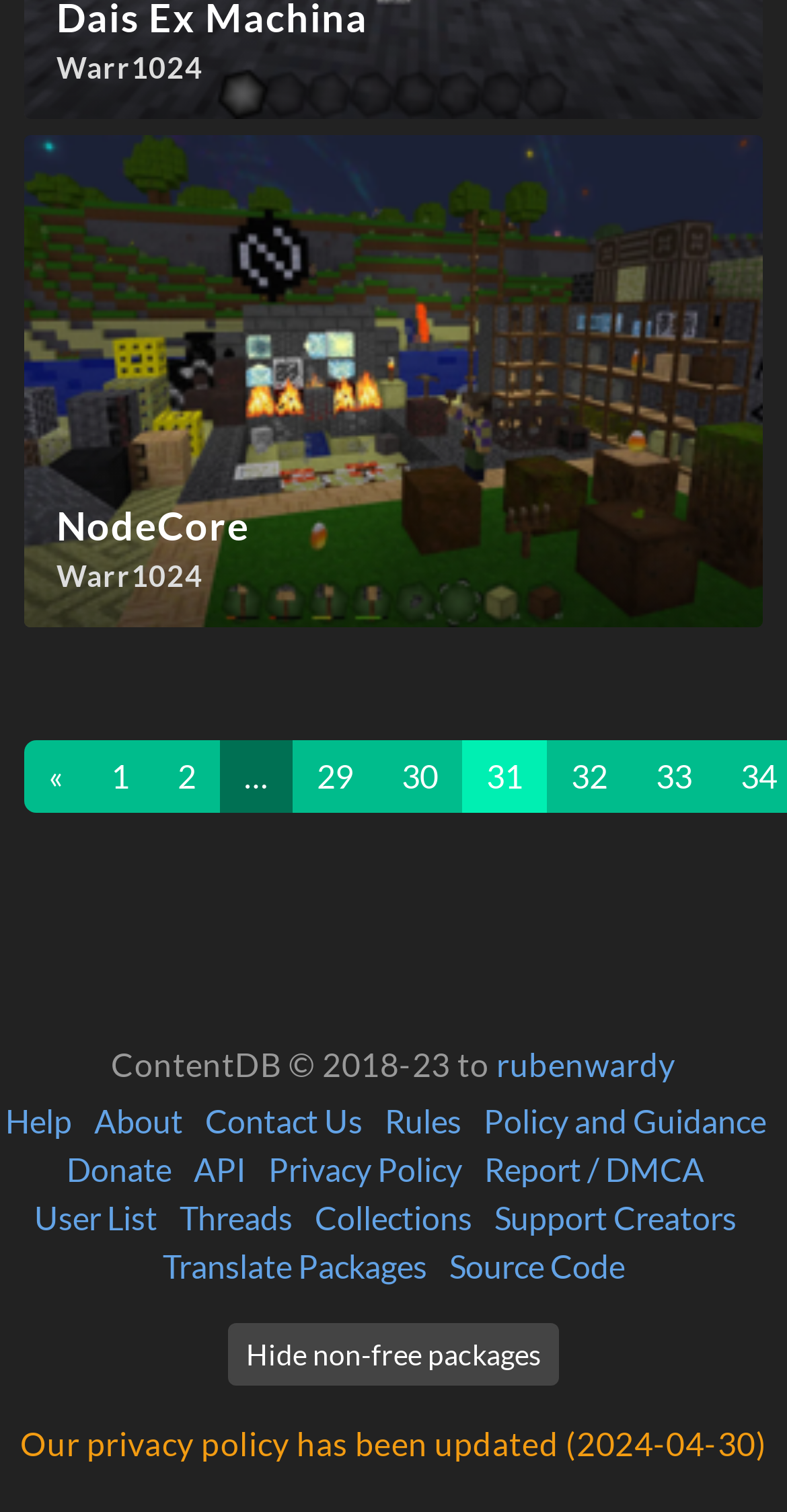Find the bounding box coordinates of the clickable area that will achieve the following instruction: "View the About page".

[0.119, 0.729, 0.232, 0.754]